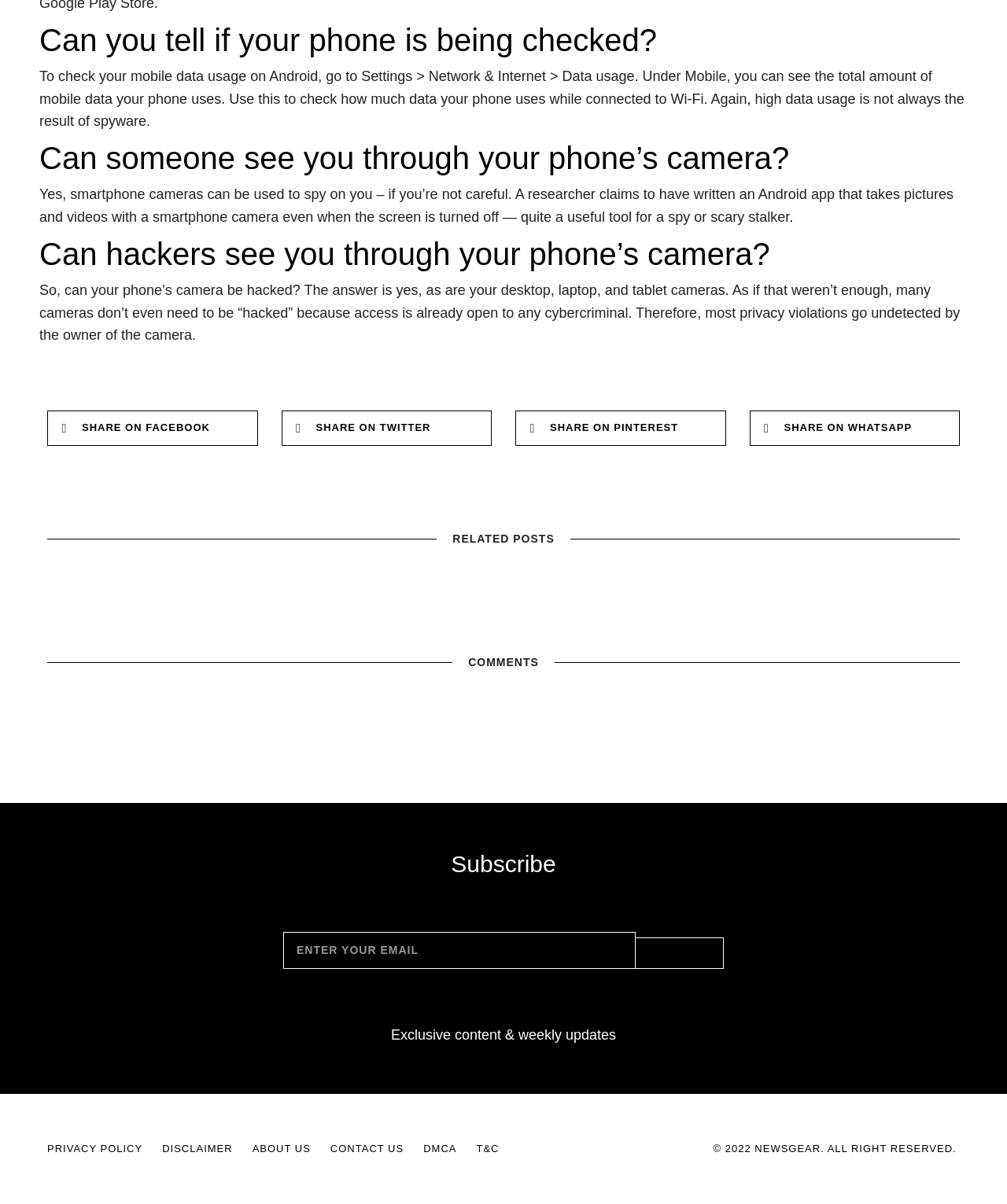Locate the bounding box coordinates of the segment that needs to be clicked to meet this instruction: "Submit".

[0.631, 0.778, 0.719, 0.805]